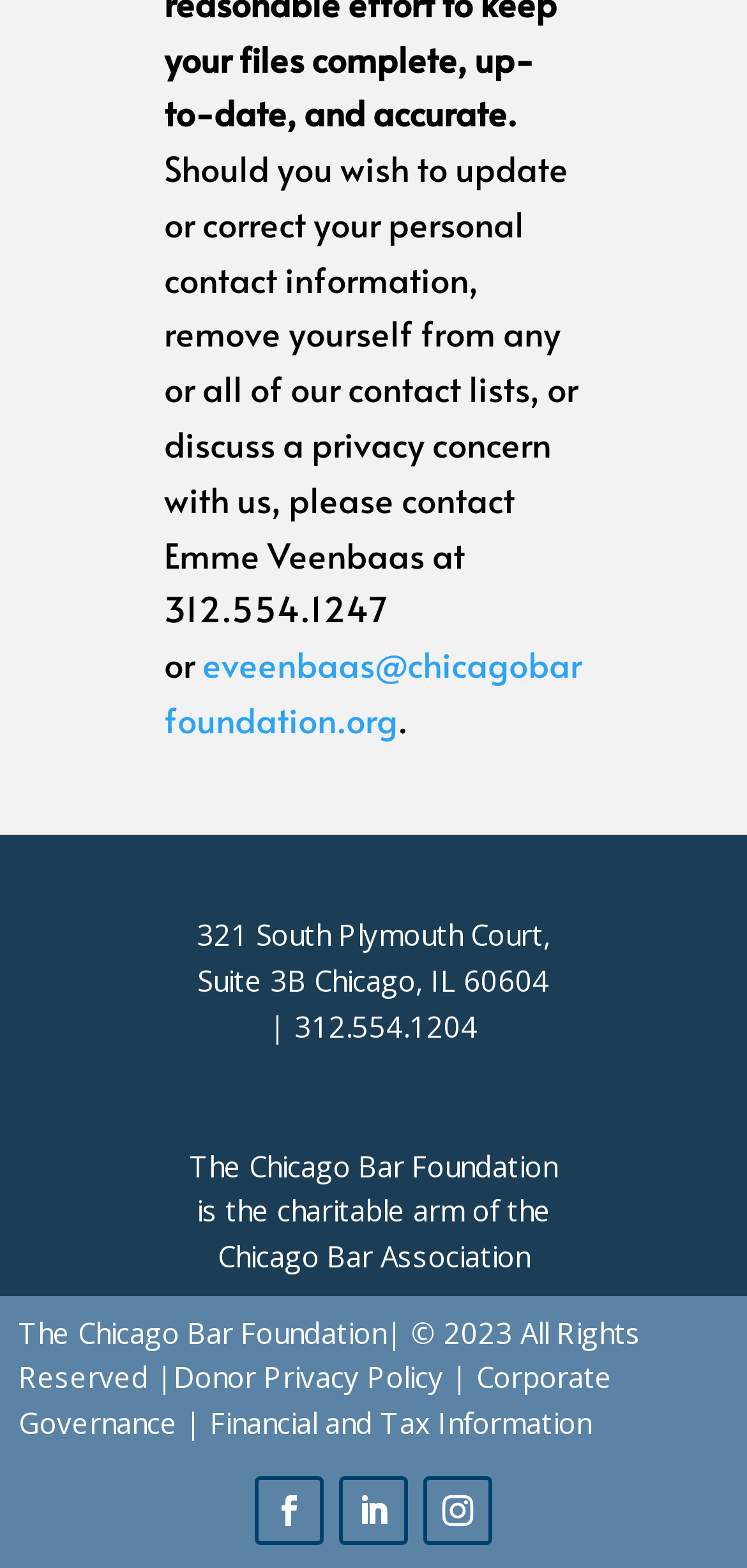Please predict the bounding box coordinates (top-left x, top-left y, bottom-right x, bottom-right y) for the UI element in the screenshot that fits the description: Follow

[0.454, 0.941, 0.546, 0.985]